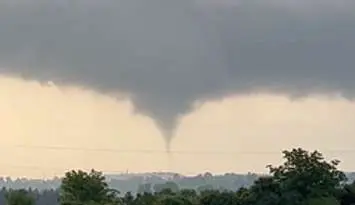Explain the image with as much detail as possible.

The image captures a dramatic scene of a funnel cloud forming in the sky, showcasing nature's powerful and unpredictable forces. The funnel is distinctly visible, descending from a thick layer of dark clouds, suggesting an imminent weather event. Below, the landscape features a horizon lined with trees and distant fields, indicating a rural setting. This image is associated with a news story dated June 13, 2023, highlighting the presence of funnel clouds in the Beachville area. It serves as a reminder of the importance of weather awareness and safety during such turbulent conditions.